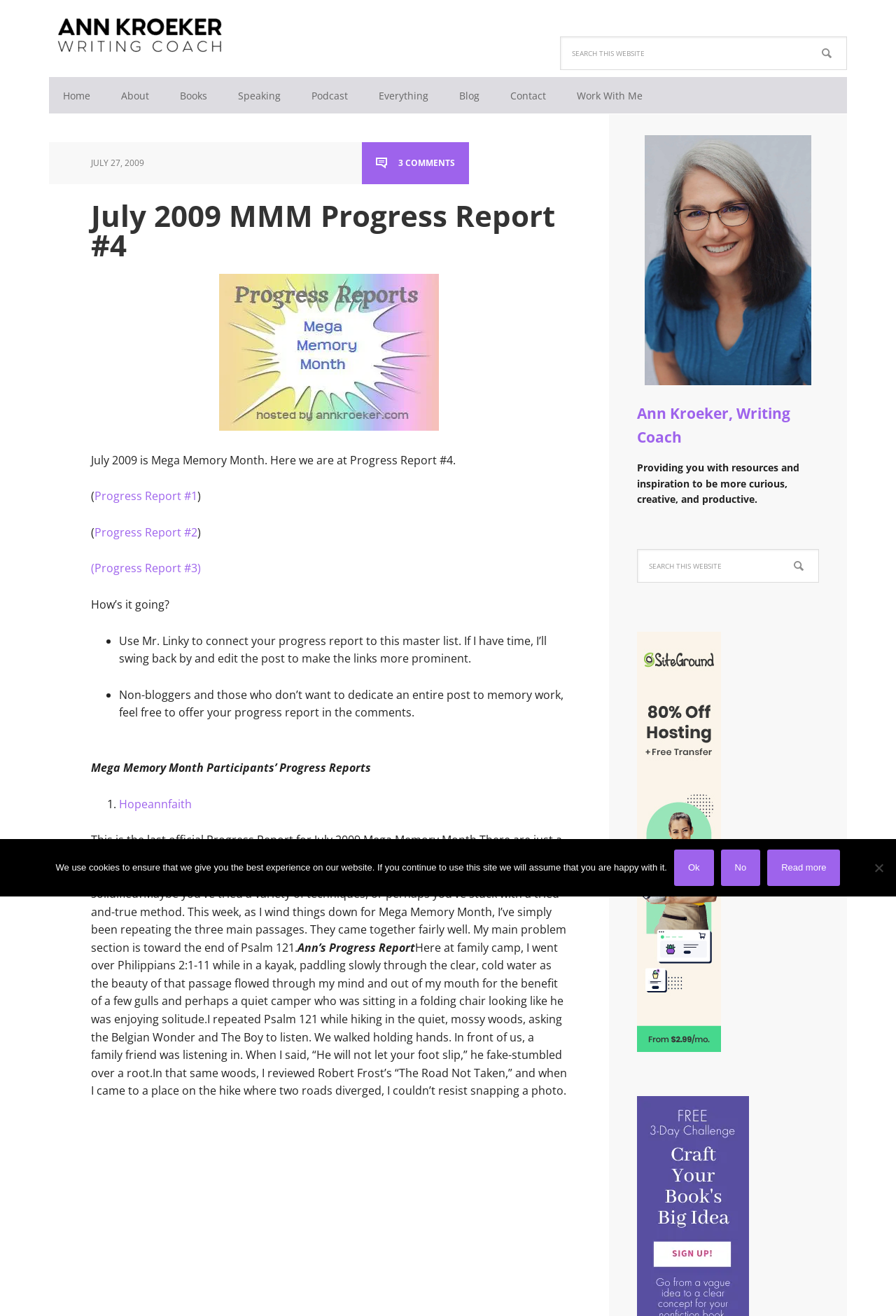Identify the bounding box coordinates of the clickable region necessary to fulfill the following instruction: "Use Mr. Linky to connect". The bounding box coordinates should be four float numbers between 0 and 1, i.e., [left, top, right, bottom].

[0.133, 0.481, 0.61, 0.506]